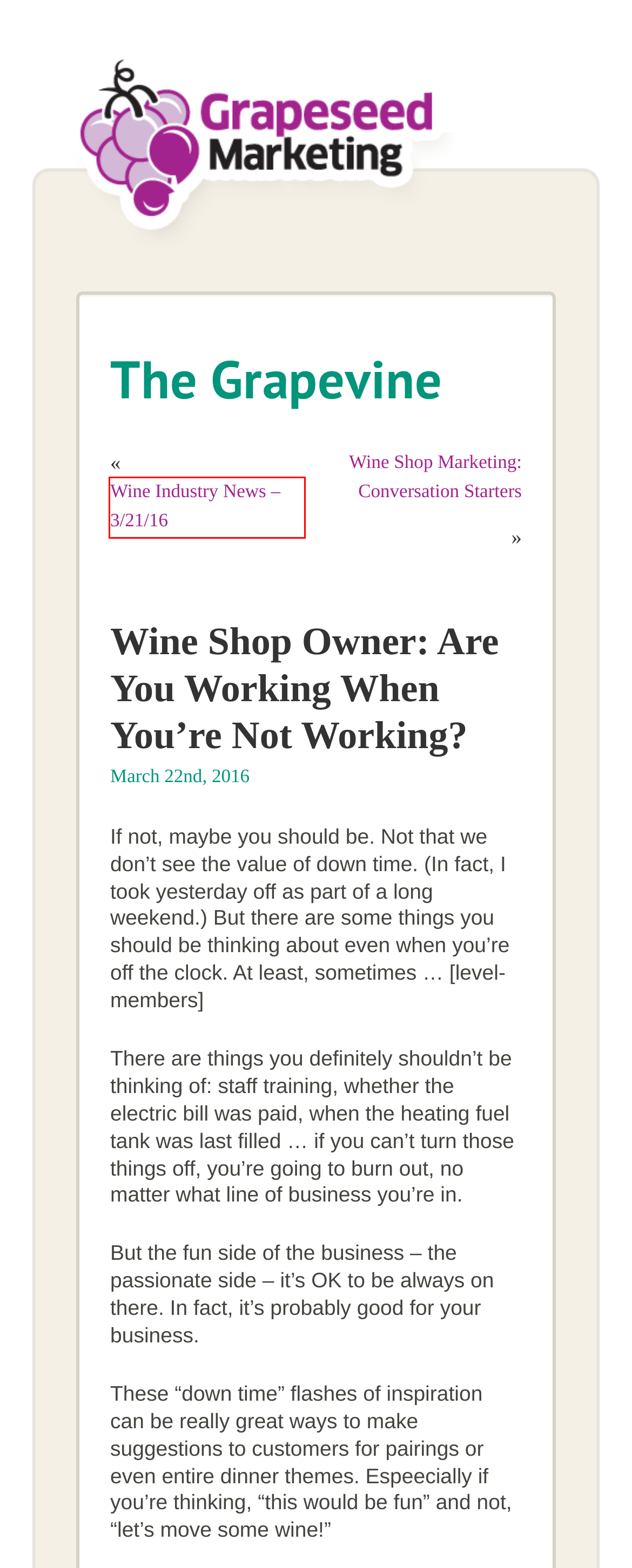Provided is a screenshot of a webpage with a red bounding box around an element. Select the most accurate webpage description for the page that appears after clicking the highlighted element. Here are the candidates:
A. May, 2018 | Grapeseed Marketing
B. Wine Shop Marketing: Conversation Starters | Grapeseed Marketing
C. Grapeseed Marketing | Marketing for Independent Wine Retailers
D. Comments for Grapeseed Marketing
E. December, 2016 | Grapeseed Marketing
F. September, 2016 | Grapeseed Marketing
G. April, 2013 | Grapeseed Marketing
H. Wine Industry News - 3/21/16 | Grapeseed Marketing

H